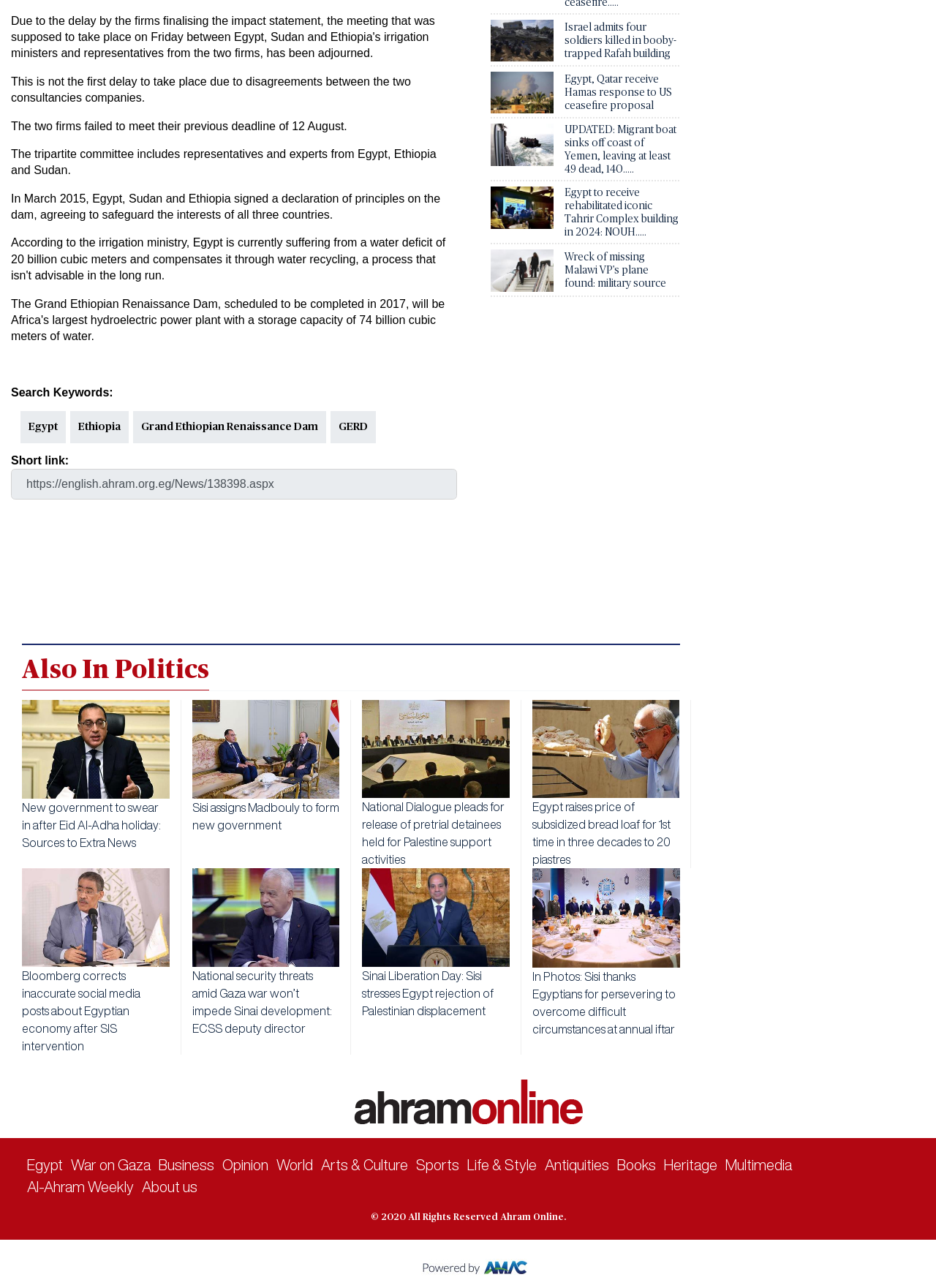Predict the bounding box coordinates of the UI element that matches this description: "About us". The coordinates should be in the format [left, top, right, bottom] with each value between 0 and 1.

[0.152, 0.915, 0.211, 0.927]